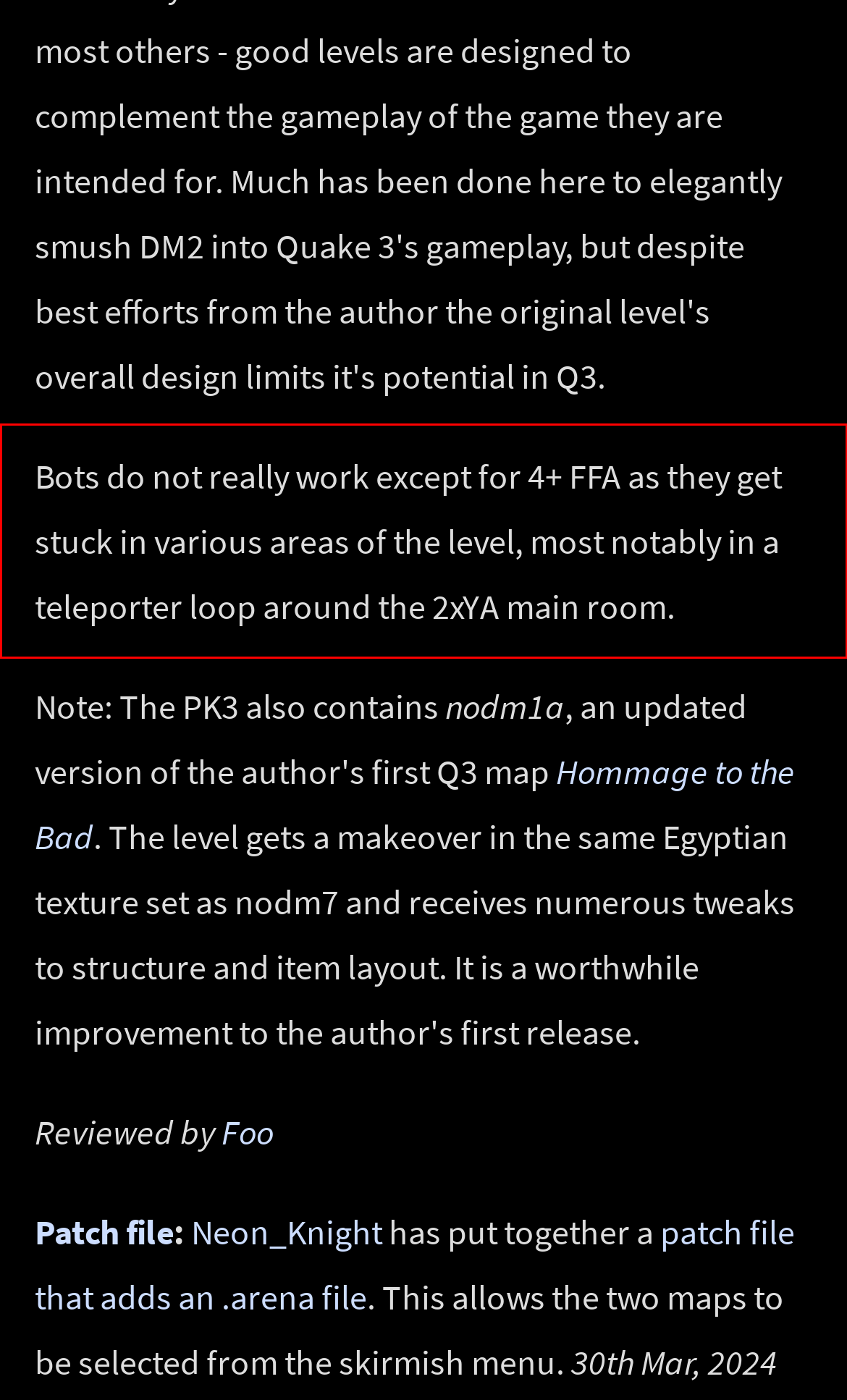Please perform OCR on the UI element surrounded by the red bounding box in the given webpage screenshot and extract its text content.

Bots do not really work except for 4+ FFA as they get stuck in various areas of the level, most notably in a teleporter loop around the 2xYA main room.